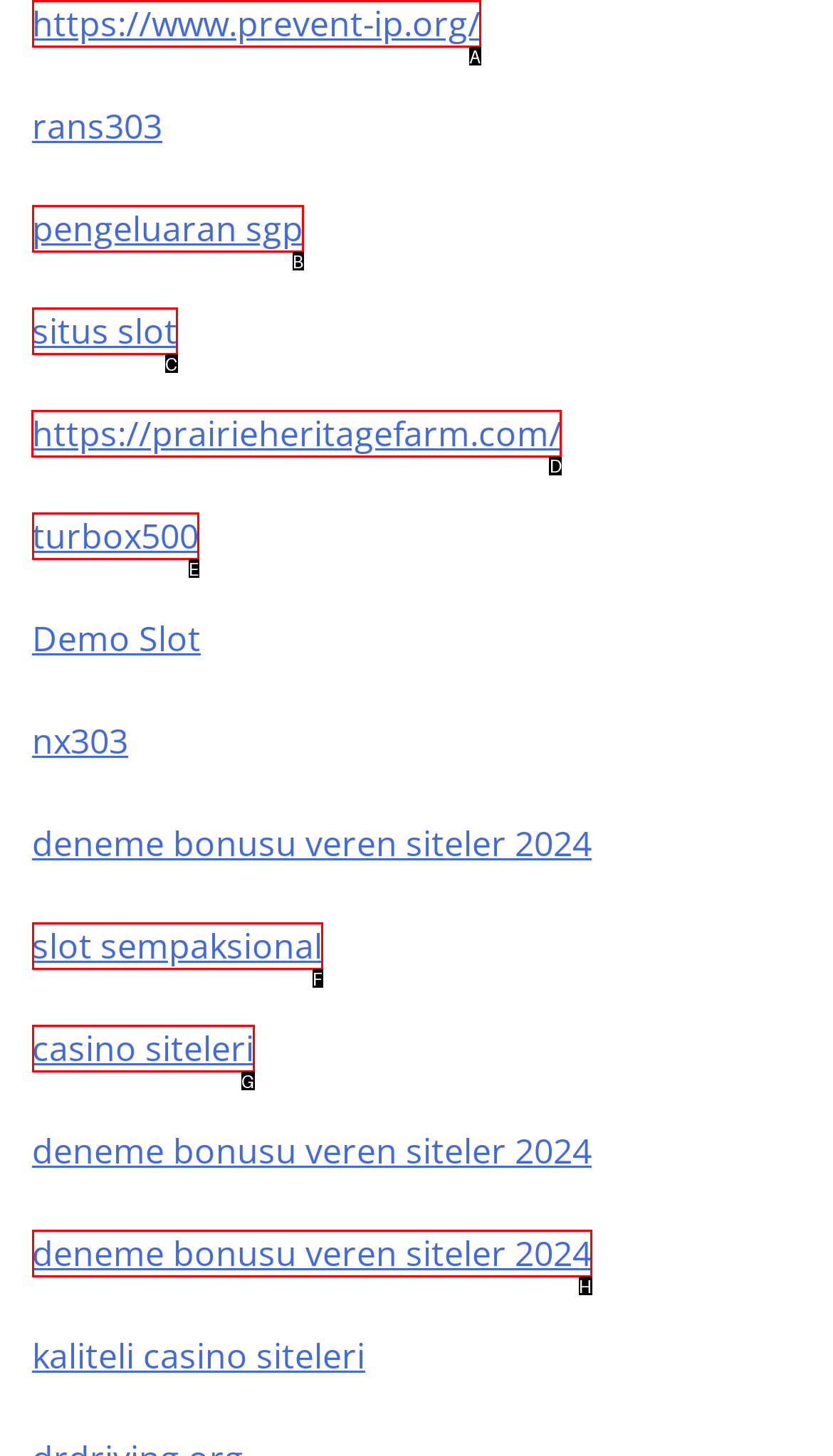Determine which element should be clicked for this task: visit the Prairie Heritage Farm website
Answer with the letter of the selected option.

D